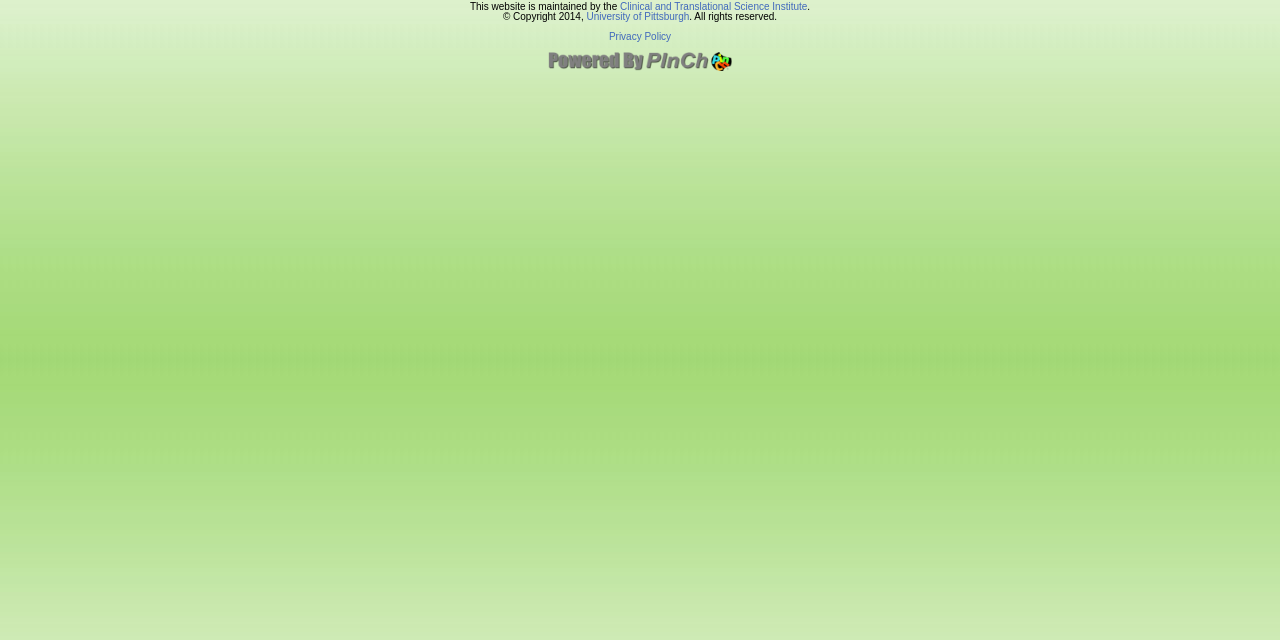Find the bounding box of the web element that fits this description: "Clinical and Translational Science Institute".

[0.484, 0.001, 0.631, 0.018]